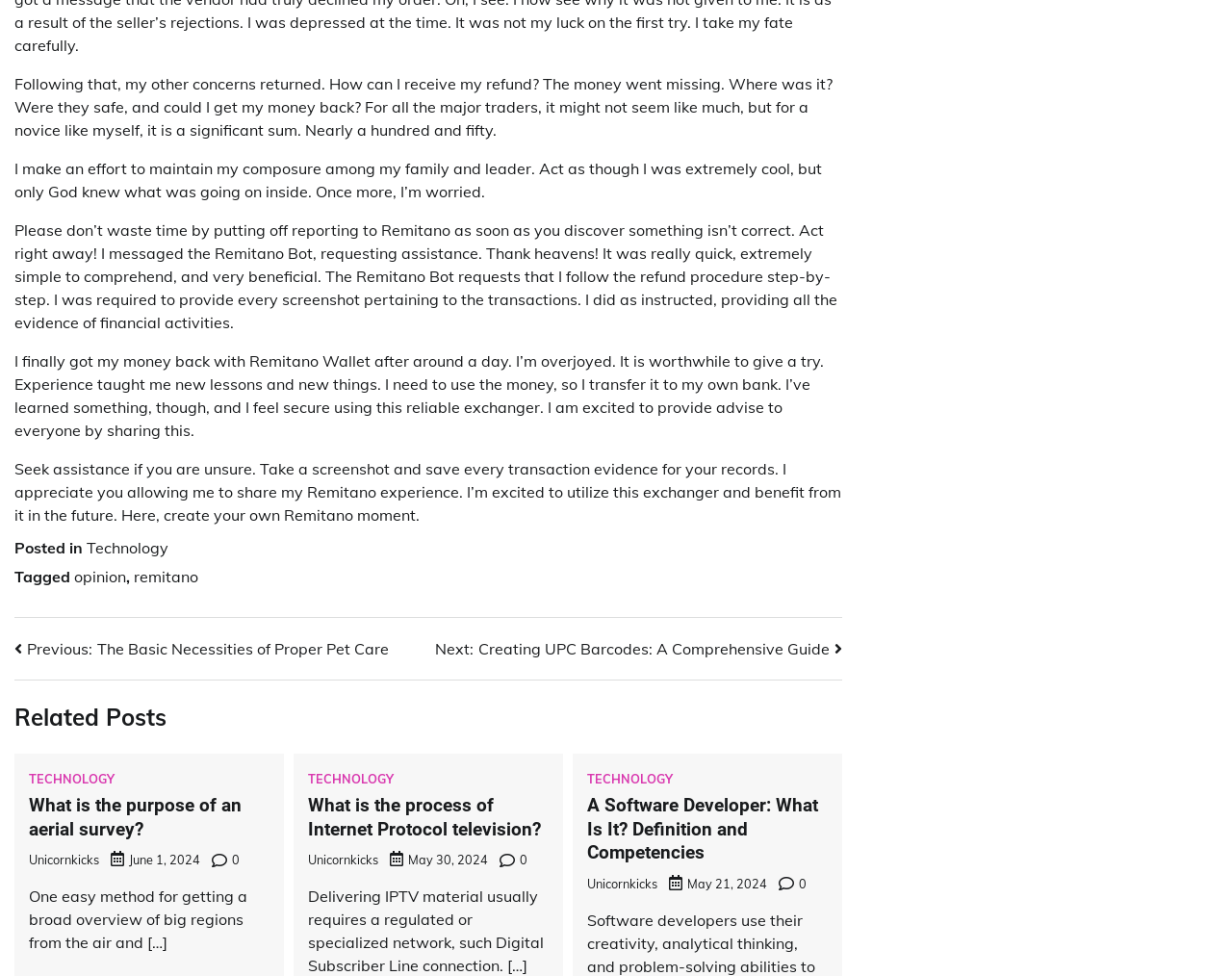Show the bounding box coordinates of the element that should be clicked to complete the task: "Click on the 'Remitano' link".

[0.109, 0.581, 0.161, 0.6]